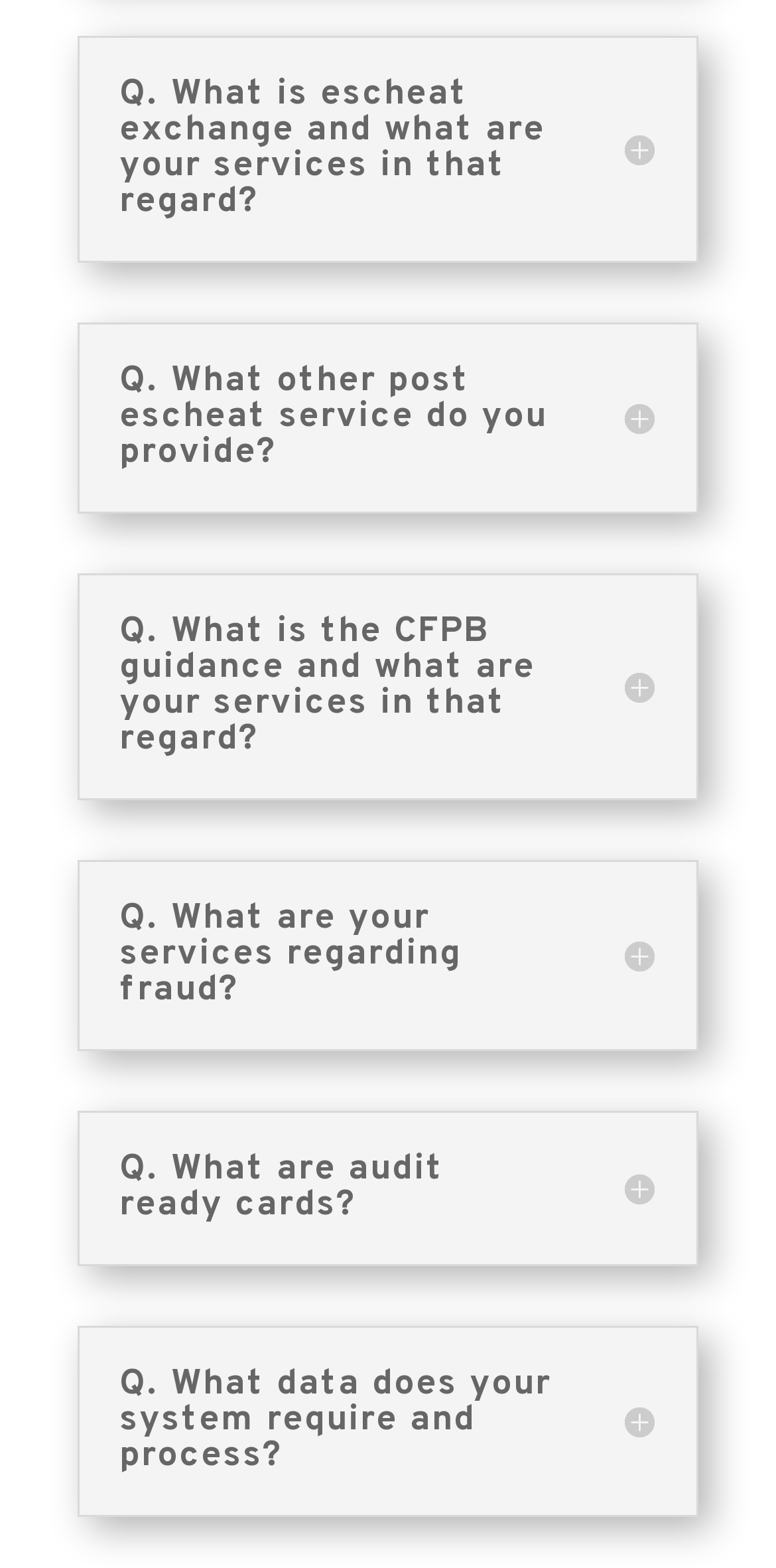Give a concise answer using only one word or phrase for this question:
What is the second question asked on the webpage?

What other post escheat service do you provide?